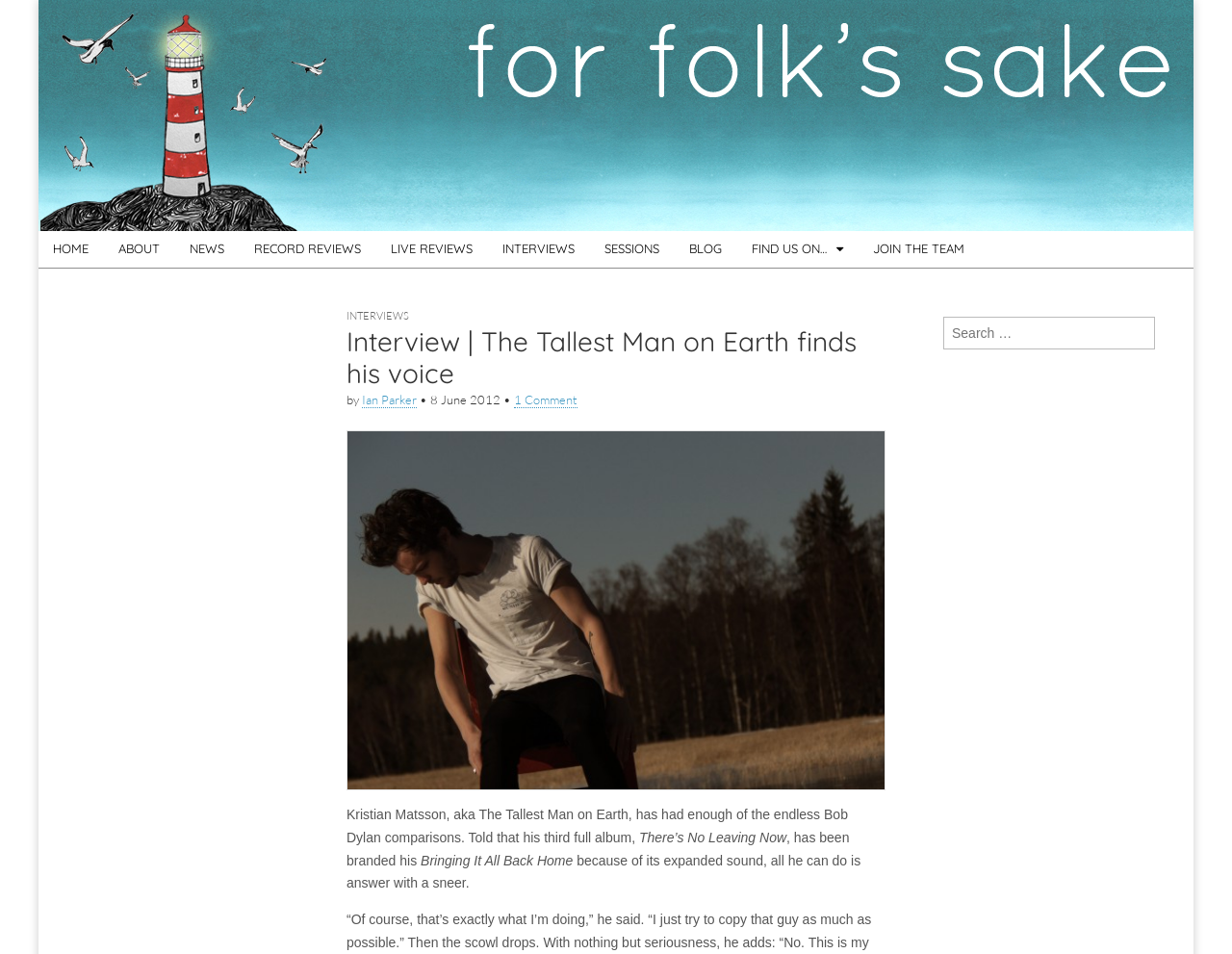Select the bounding box coordinates of the element I need to click to carry out the following instruction: "View the 'NEWS' section".

[0.142, 0.242, 0.194, 0.28]